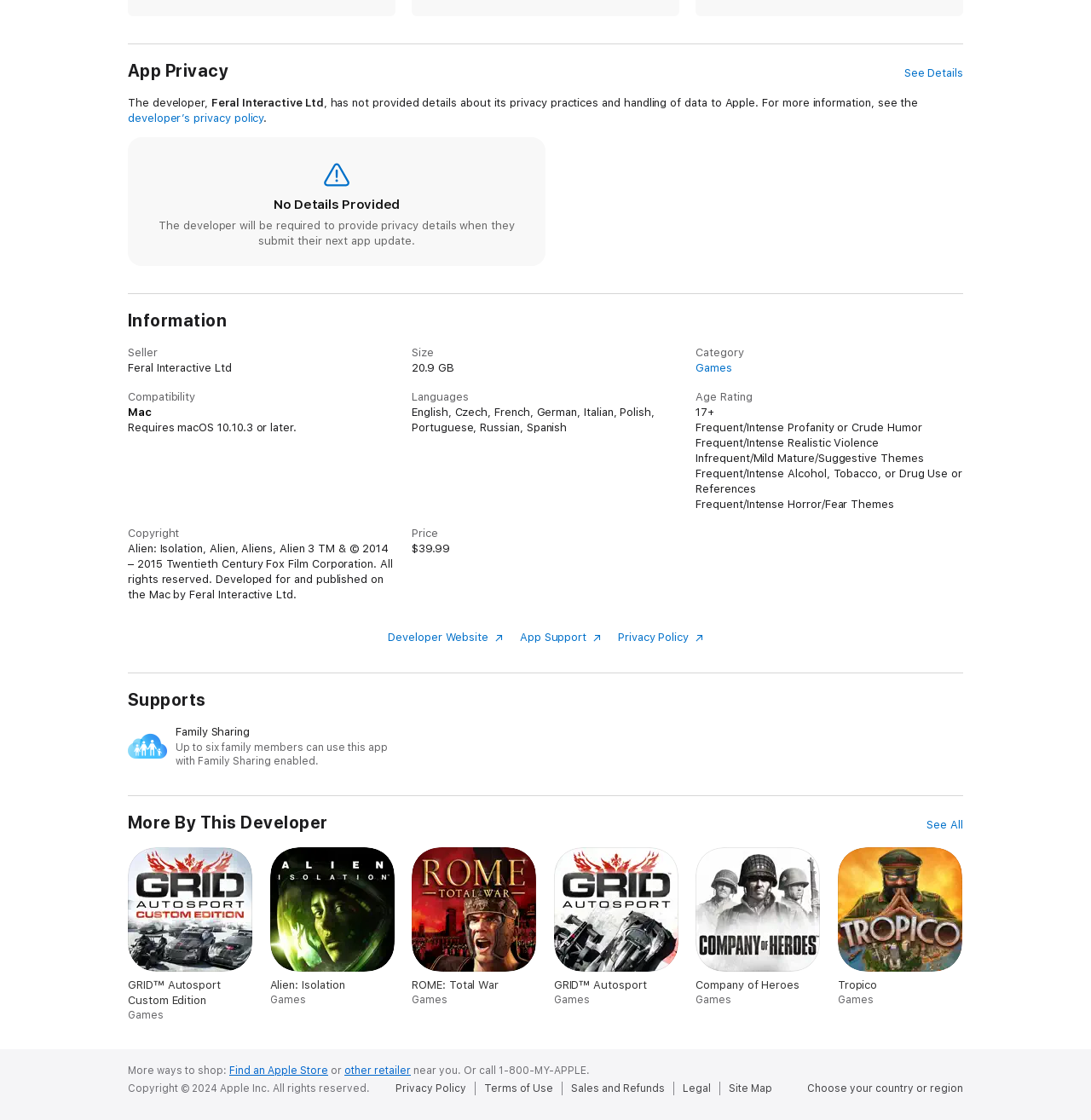Identify the bounding box for the UI element described as: "Site Map". Ensure the coordinates are four float numbers between 0 and 1, formatted as [left, top, right, bottom].

[0.668, 0.966, 0.716, 0.978]